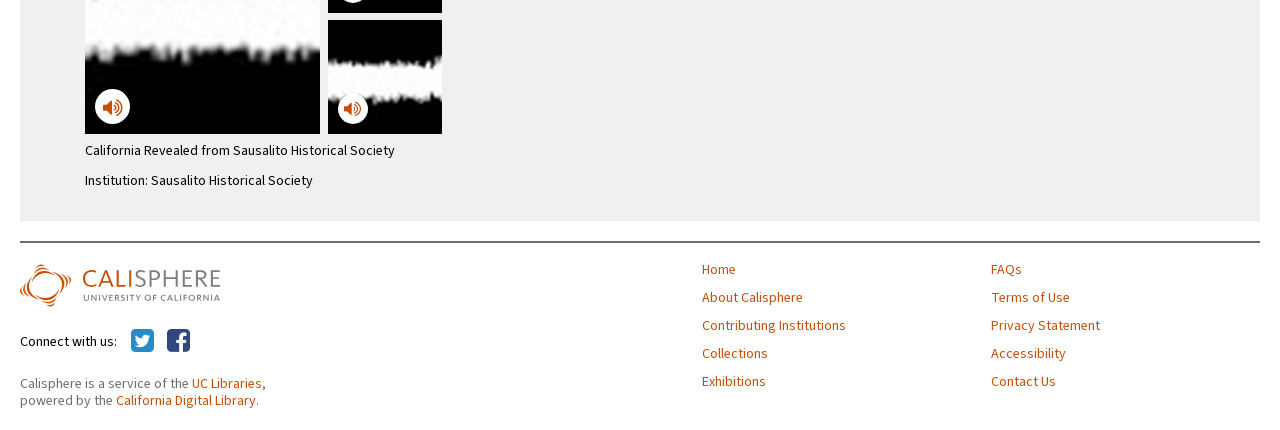Answer with a single word or phrase: 
What are the social media platforms Calisphere is on?

Twitter, Facebook